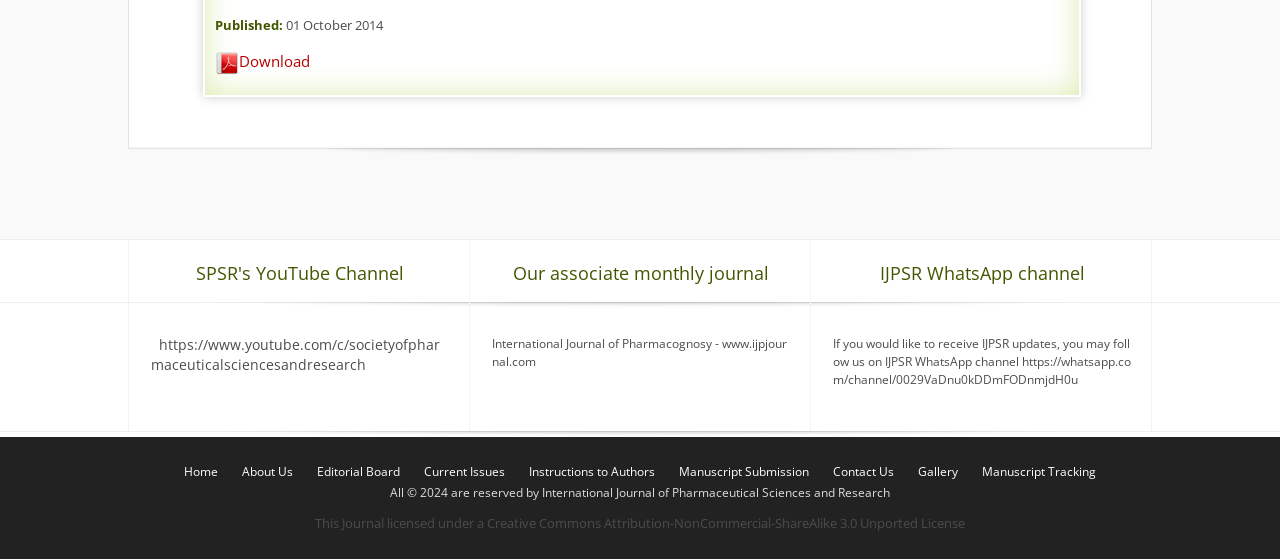Use a single word or phrase to answer this question: 
What is the name of the YouTube channel?

SPSR's YouTube Channel